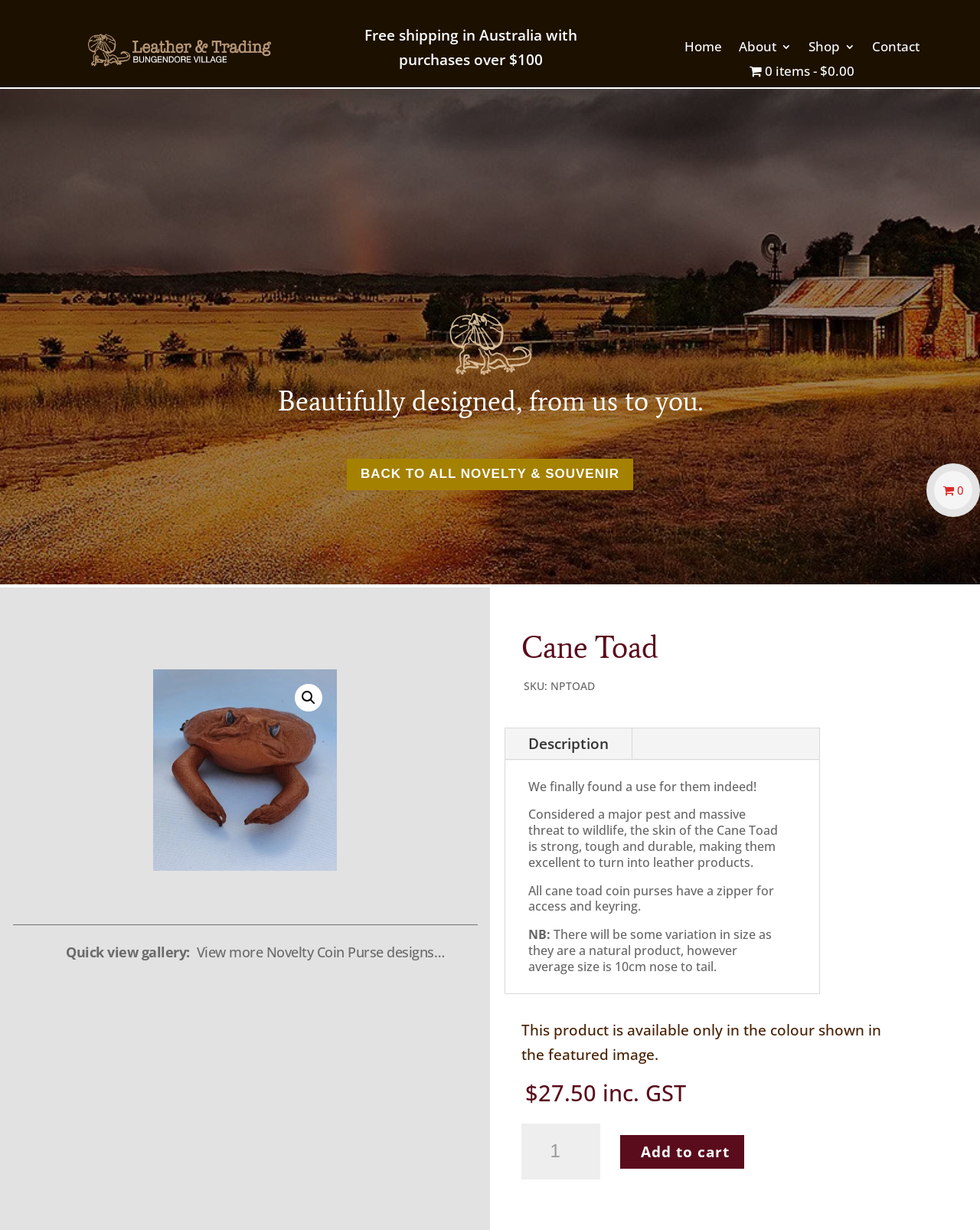Refer to the image and provide a thorough answer to this question:
What is the material used to make the cane toad coin purse?

I found the answer by reading the StaticText element with the text 'Considered a major pest and massive threat to wildlife, the skin of the Cane Toad is strong, tough and durable, making them excellent to turn into leather products.' which indicates that the material used to make the cane toad coin purse is leather.